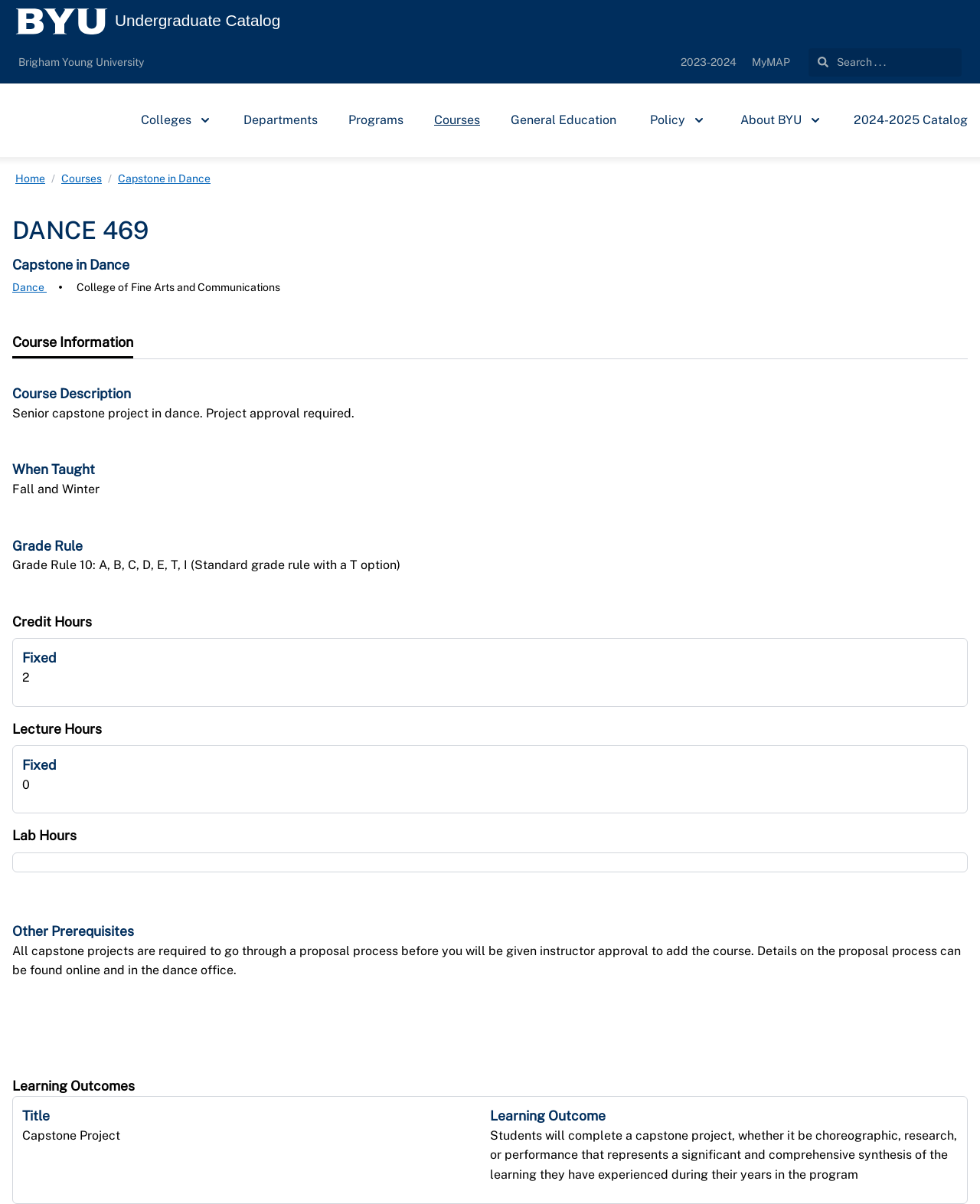Identify the bounding box coordinates for the UI element described by the following text: "Policy". Provide the coordinates as four float numbers between 0 and 1, in the format [left, top, right, bottom].

[0.66, 0.092, 0.721, 0.107]